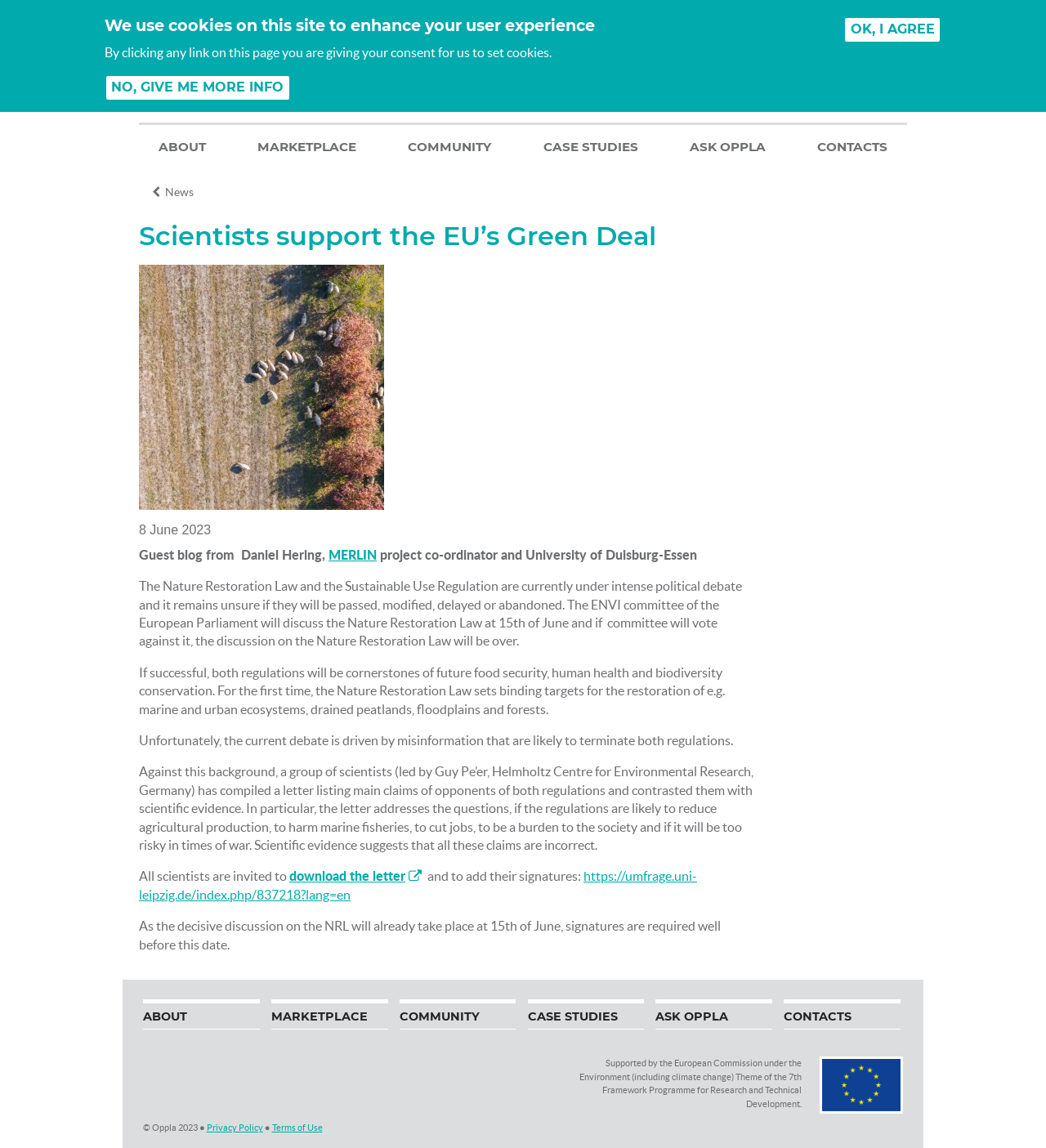What is the topic of the article?
Please give a detailed and elaborate answer to the question based on the image.

The topic of the article is the EU's Green Deal, which can be inferred from the heading 'Scientists support the EU’s Green Deal' and the content of the article discussing the Nature Restoration Law and the Sustainable Use Regulation.